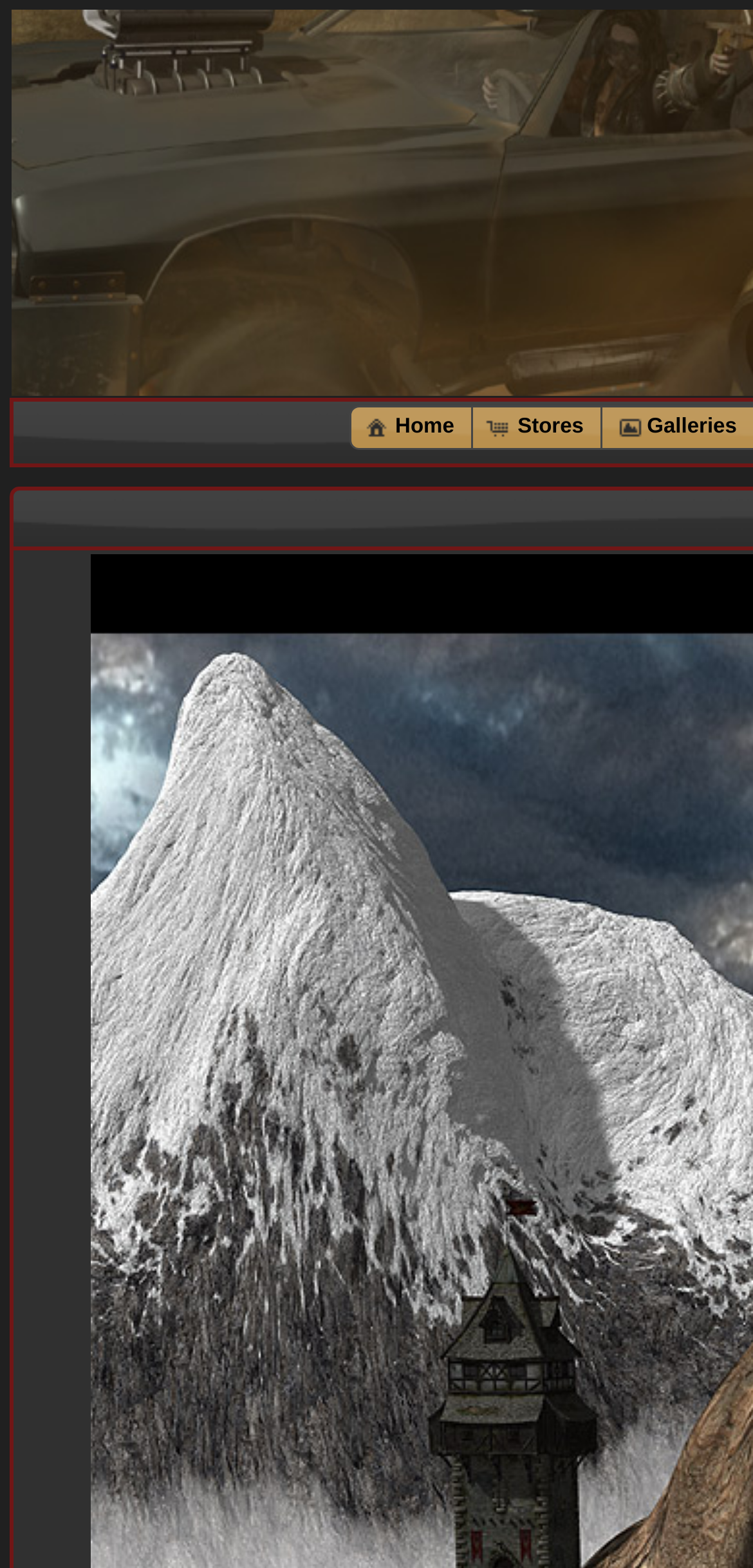Bounding box coordinates are given in the format (top-left x, top-left y, bottom-right x, bottom-right y). All values should be floating point numbers between 0 and 1. Provide the bounding box coordinate for the UI element described as: Stores

[0.626, 0.259, 0.806, 0.287]